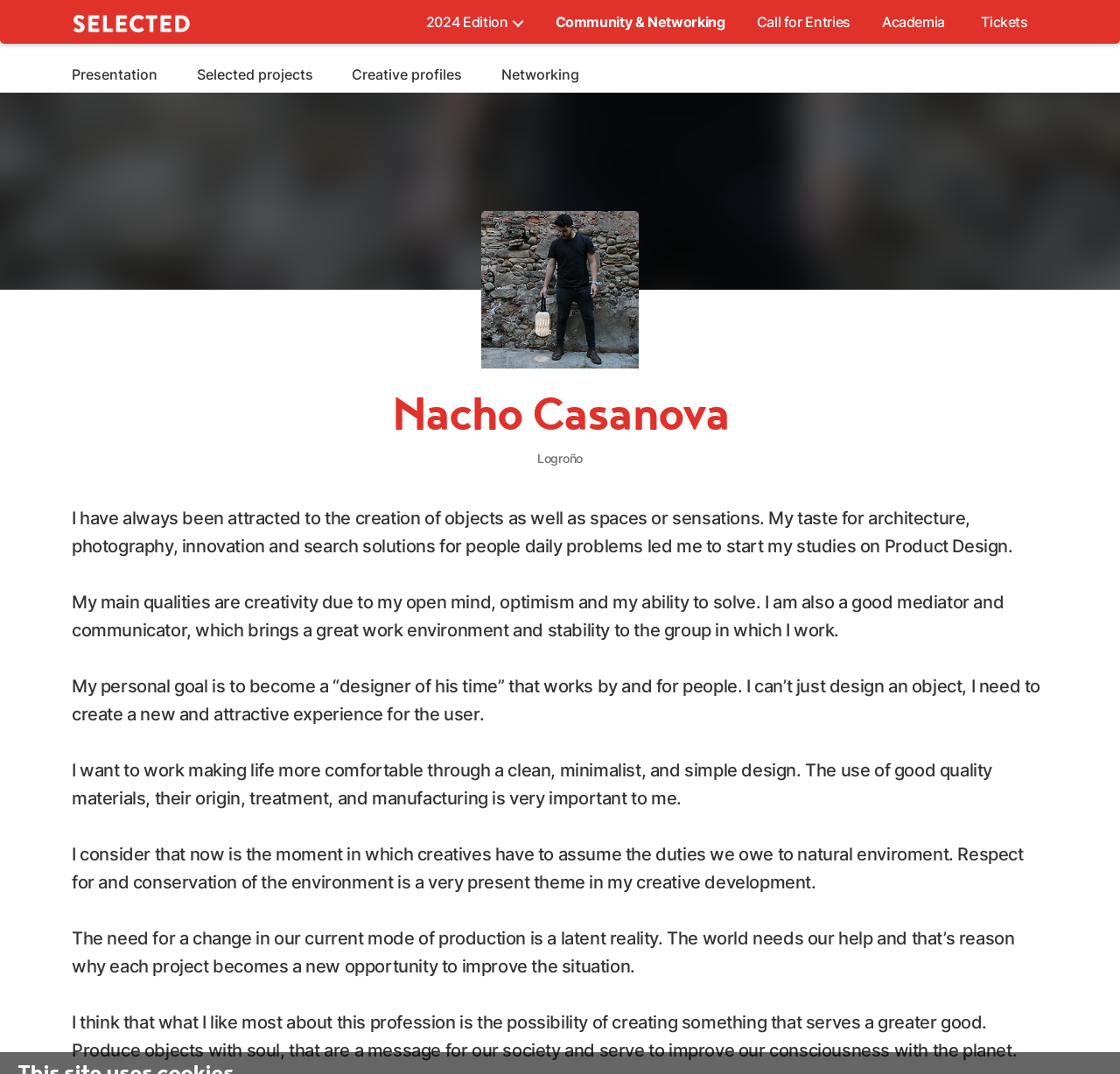What is Nacho Casanova's profession?
Give a single word or phrase as your answer by examining the image.

Product Designer